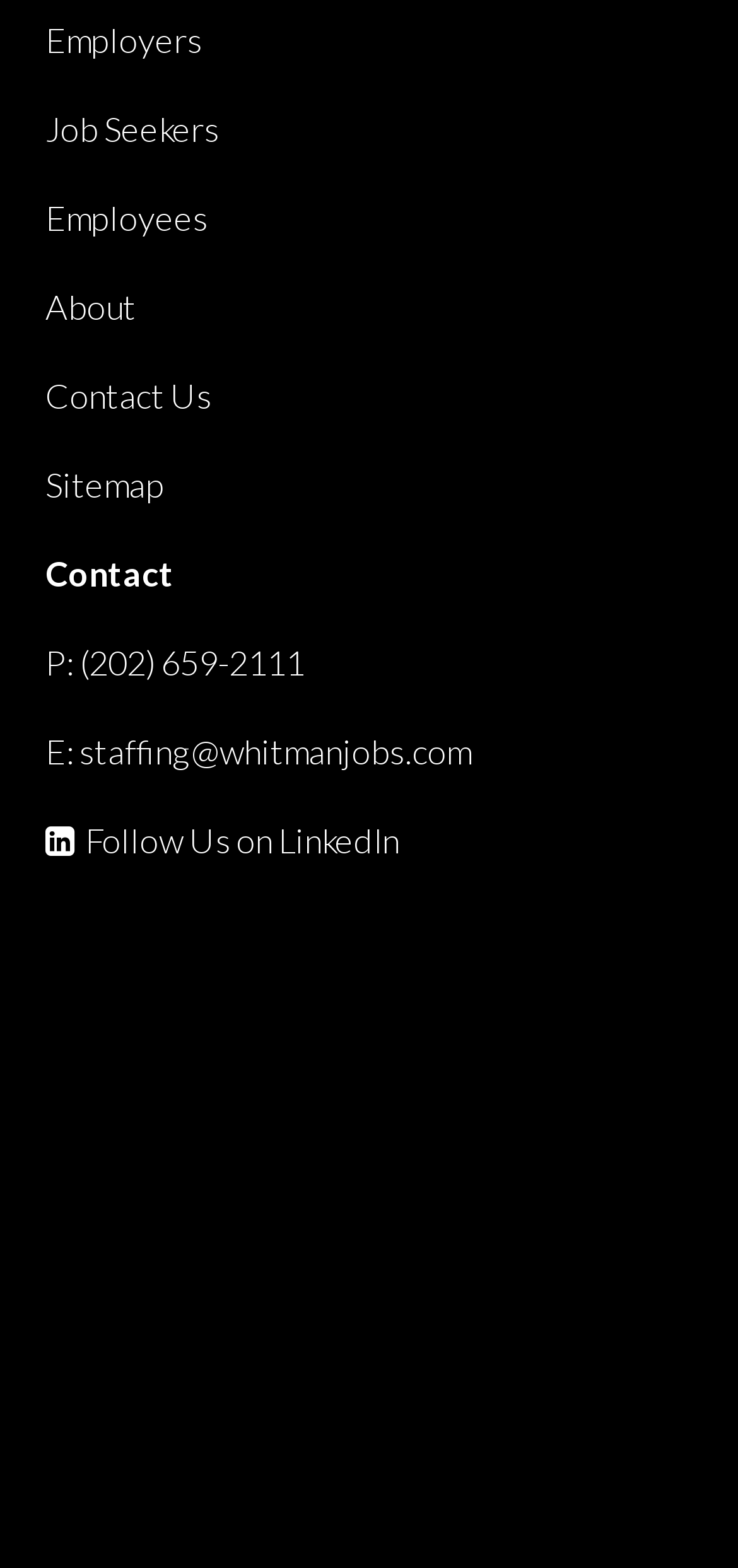Pinpoint the bounding box coordinates of the area that must be clicked to complete this instruction: "Email staffing@whitmanjobs.com".

[0.107, 0.465, 0.638, 0.492]